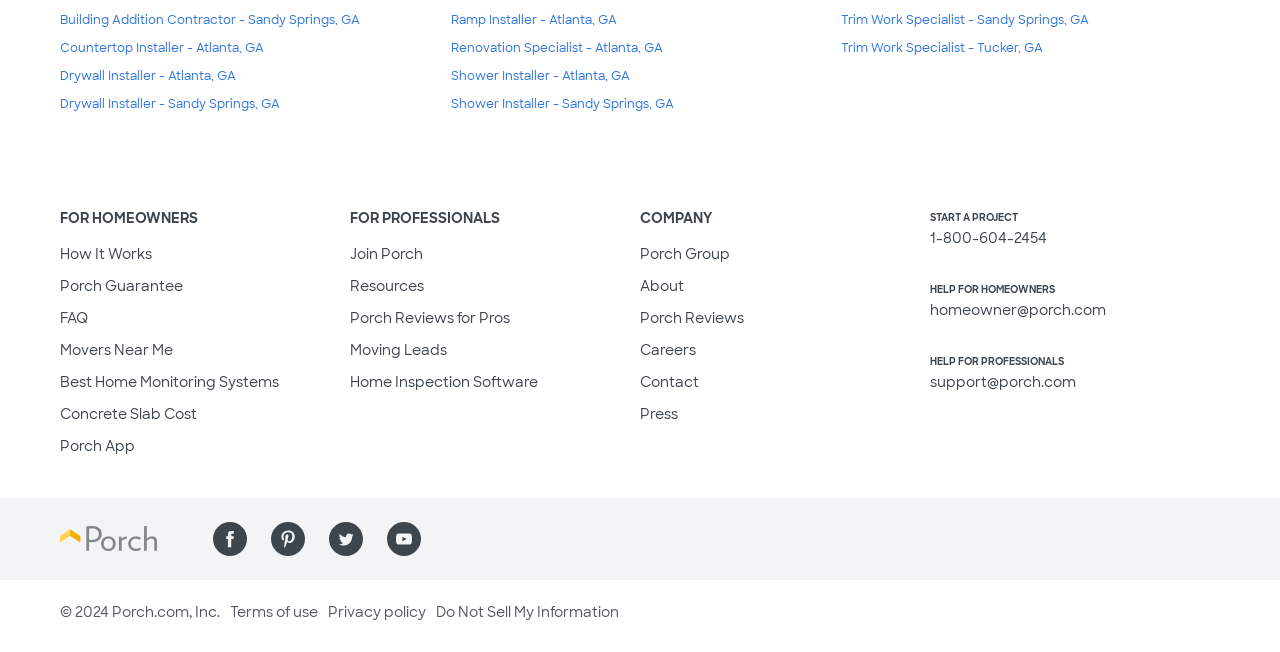Mark the bounding box of the element that matches the following description: "Contact".

[0.5, 0.573, 0.546, 0.6]